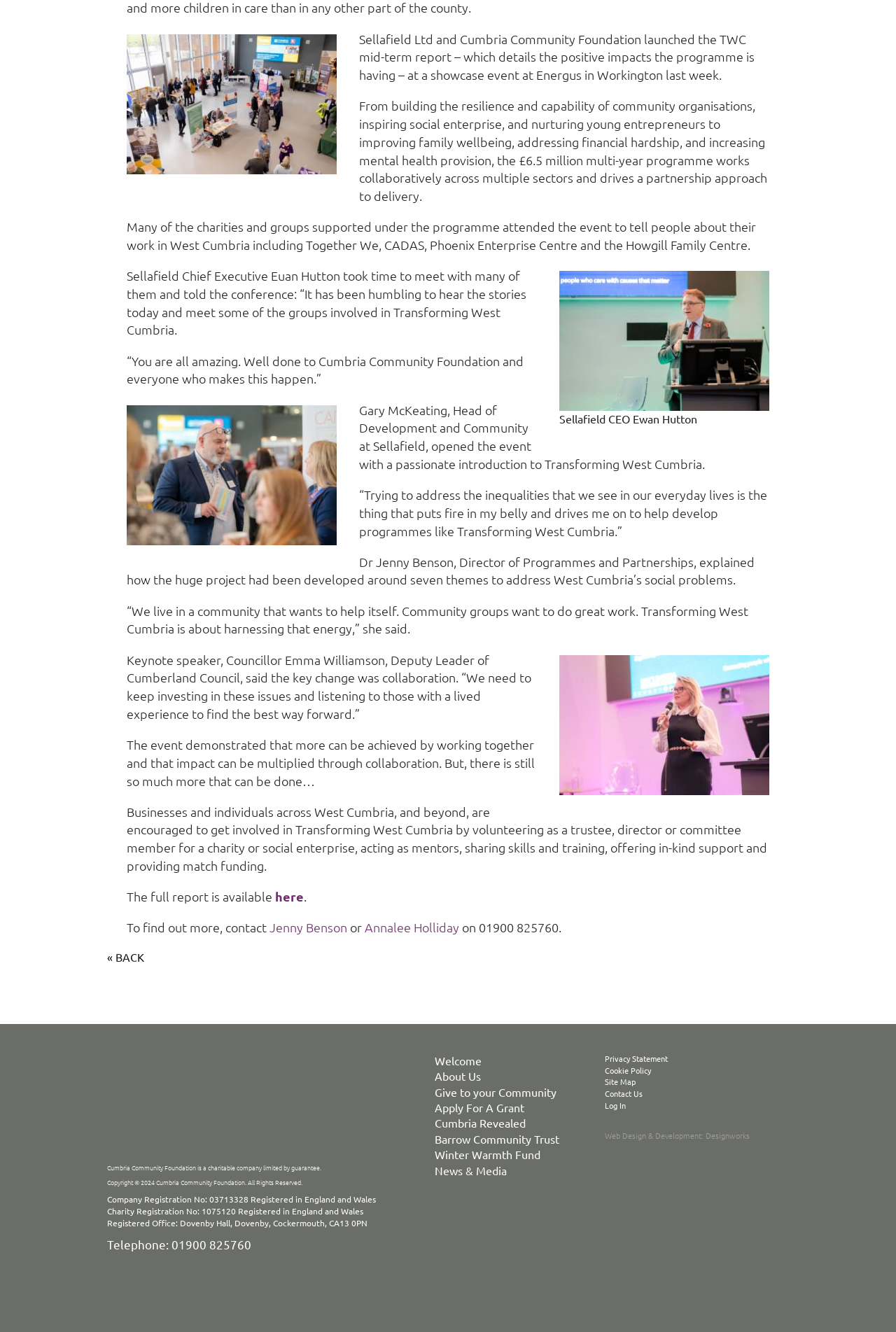Identify the bounding box coordinates of the HTML element based on this description: "Cookie Policy".

[0.675, 0.799, 0.727, 0.807]